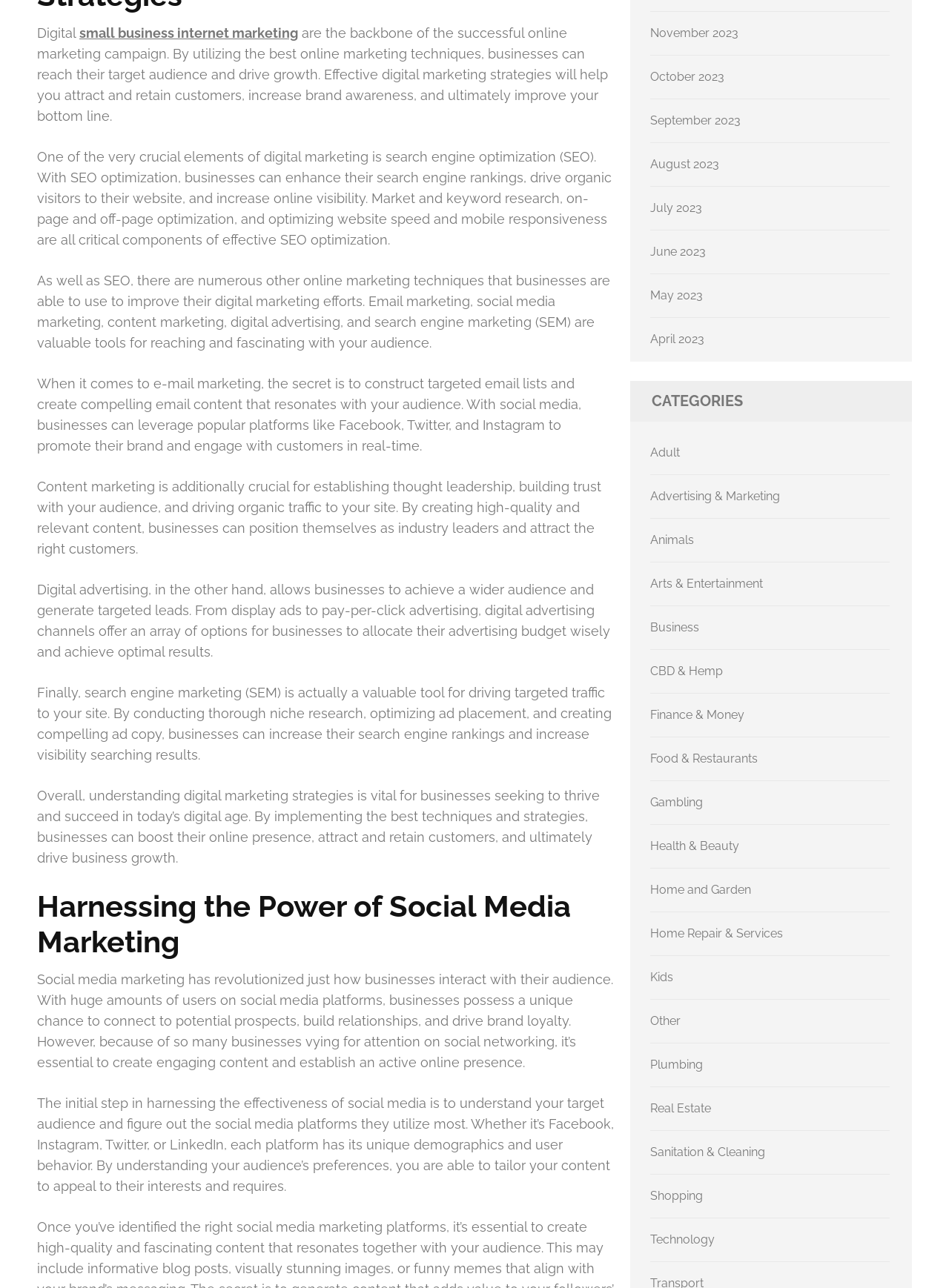Highlight the bounding box coordinates of the element you need to click to perform the following instruction: "Read about 'Harnessing the Power of Social Media Marketing'."

[0.039, 0.69, 0.648, 0.745]